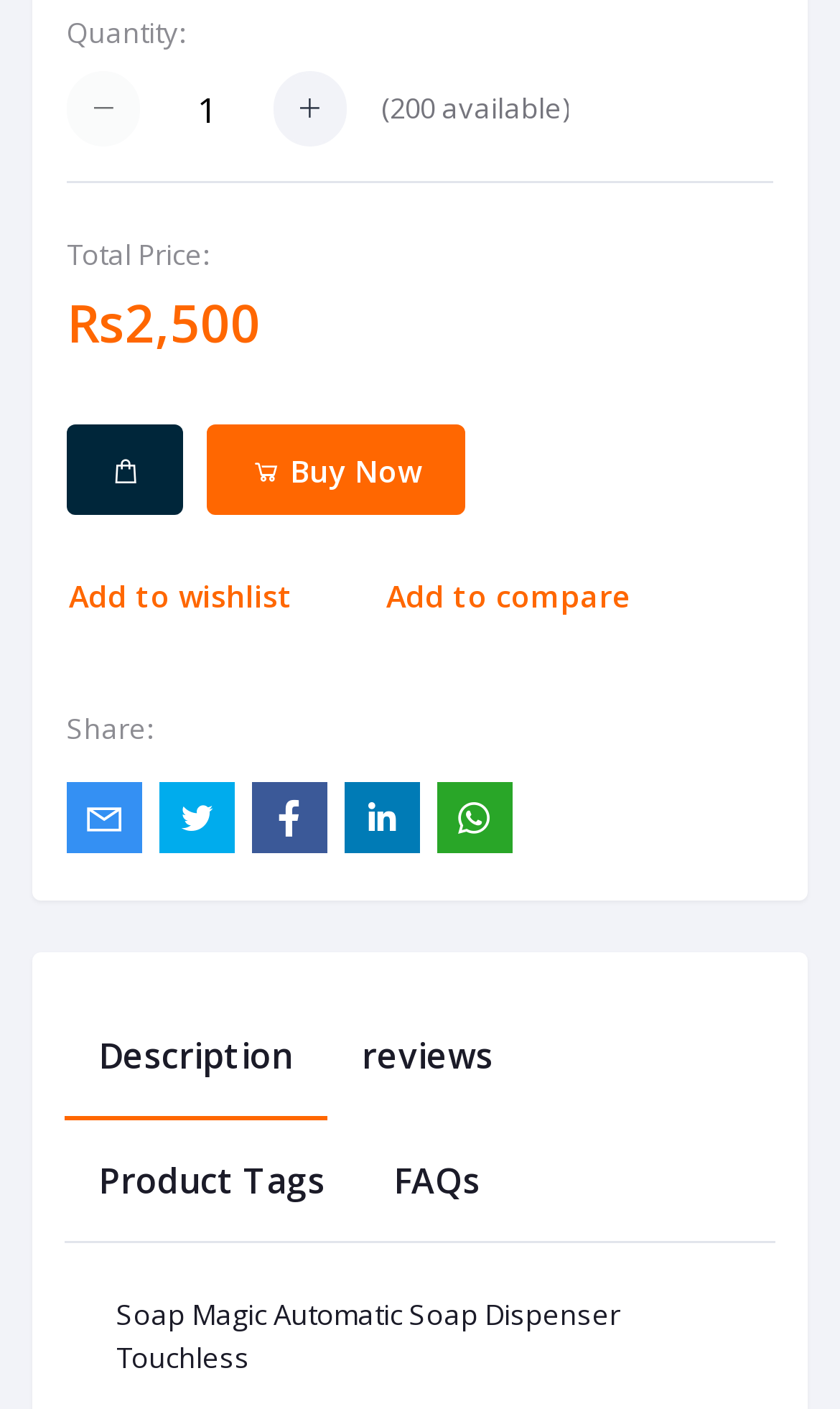Carefully observe the image and respond to the question with a detailed answer:
What is the name of the product?

The StaticText element at the bottom of the page has the text 'Soap Magic Automatic Soap Dispenser Touchless', which is likely the name of the product.